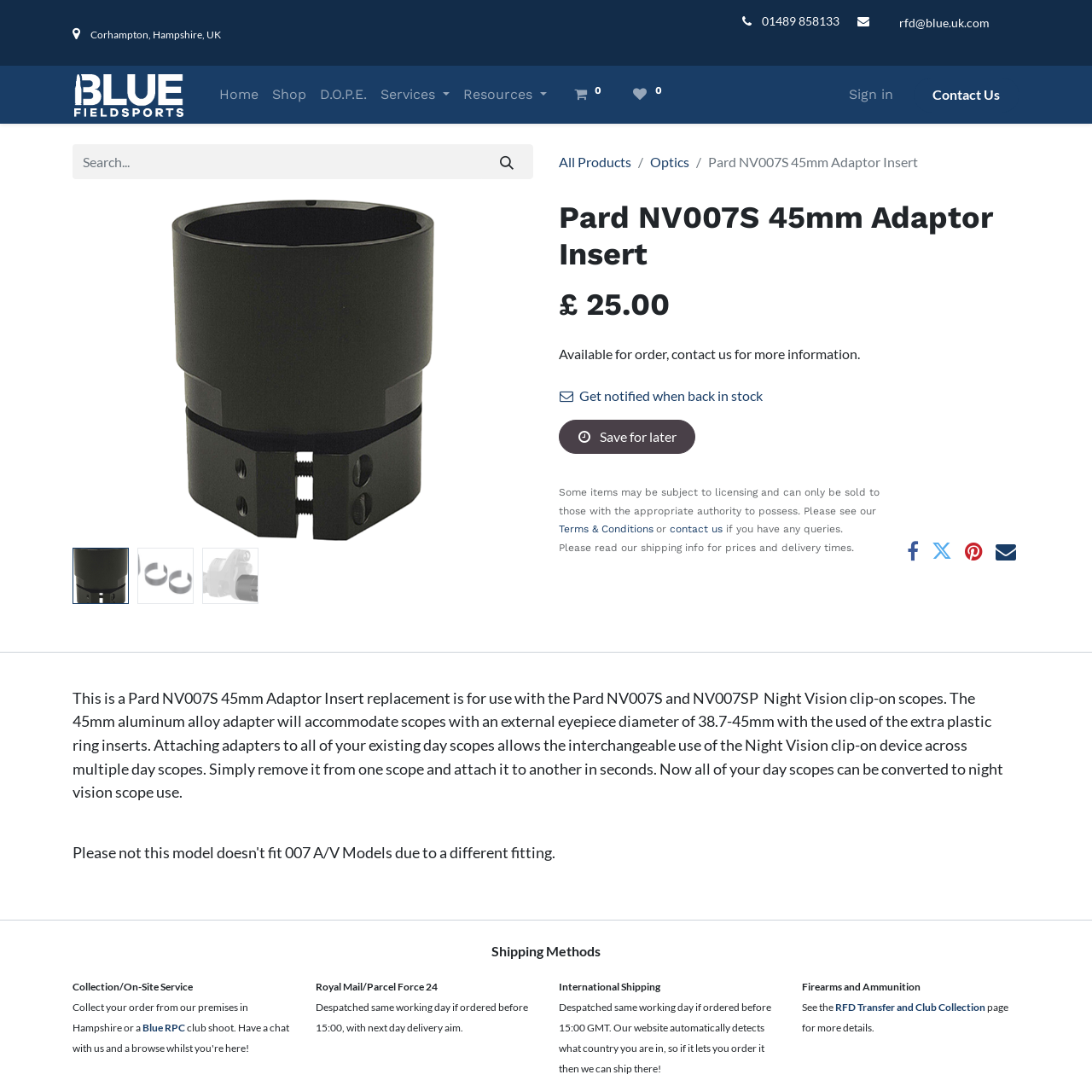Find the bounding box coordinates of the element you need to click on to perform this action: 'Click the 'Sign in' link'. The coordinates should be represented by four float values between 0 and 1, in the format [left, top, right, bottom].

[0.771, 0.071, 0.824, 0.103]